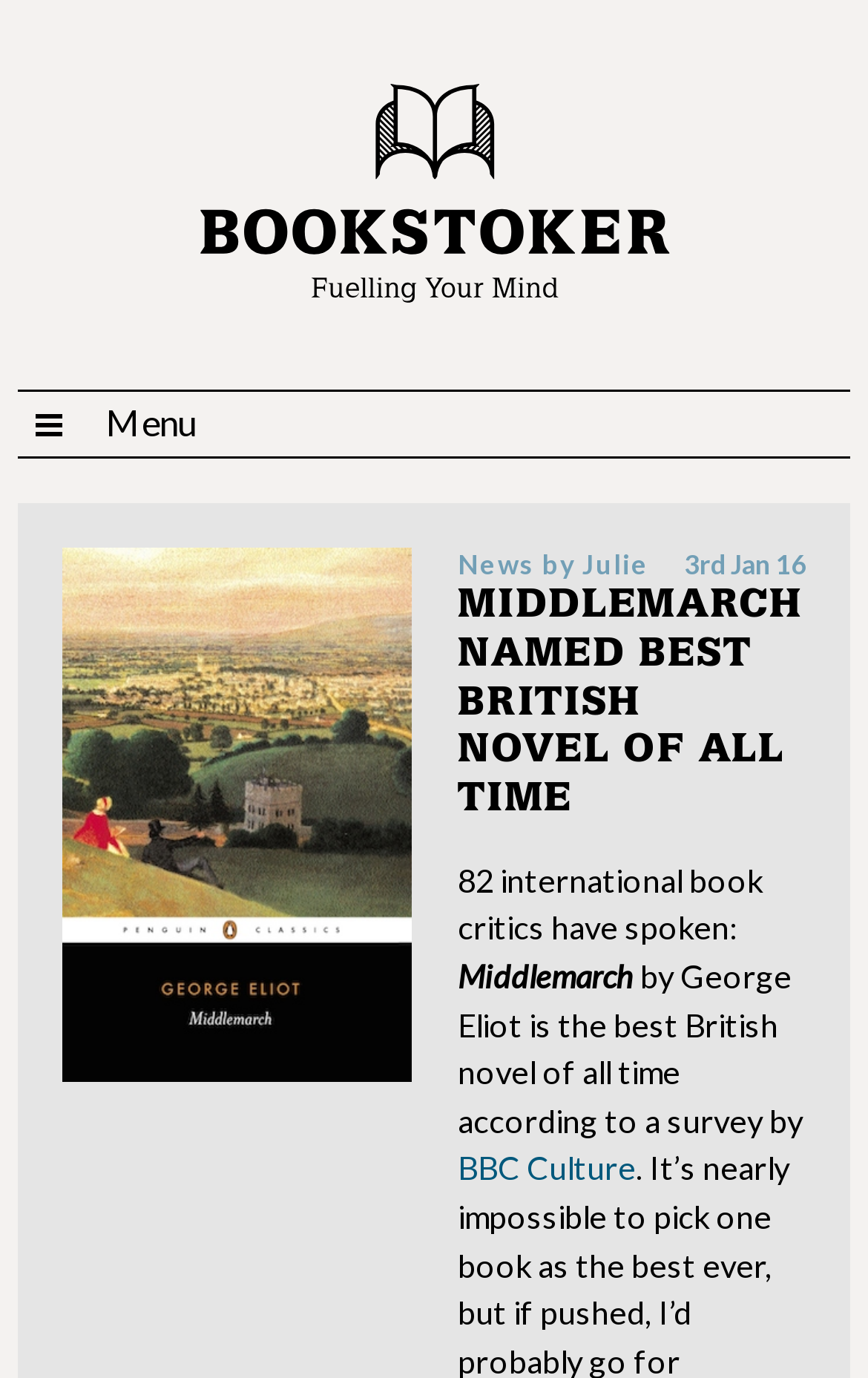What is the name of the author mentioned in the news byline?
Examine the screenshot and reply with a single word or phrase.

Julie